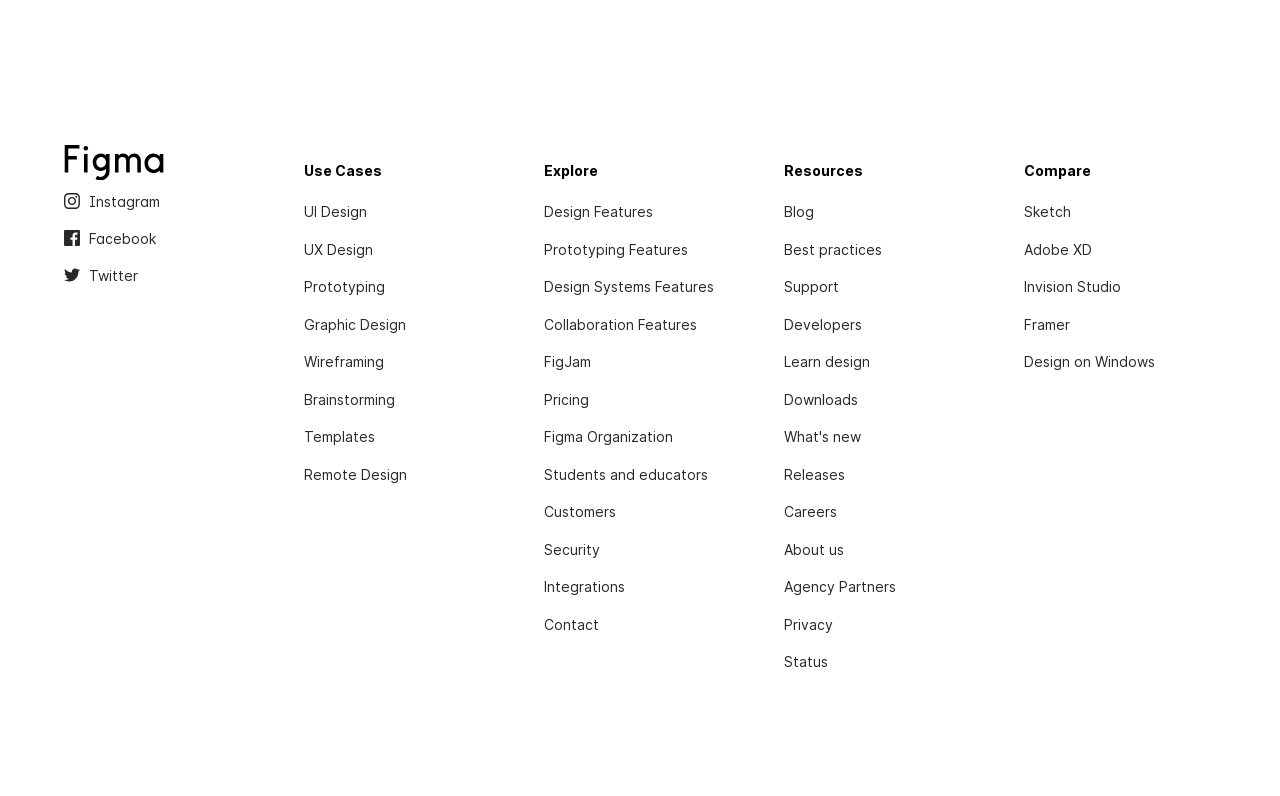Locate the bounding box coordinates of the element to click to perform the following action: 'Learn more about Figma Organization'. The coordinates should be given as four float values between 0 and 1, in the form of [left, top, right, bottom].

[0.425, 0.529, 0.526, 0.569]